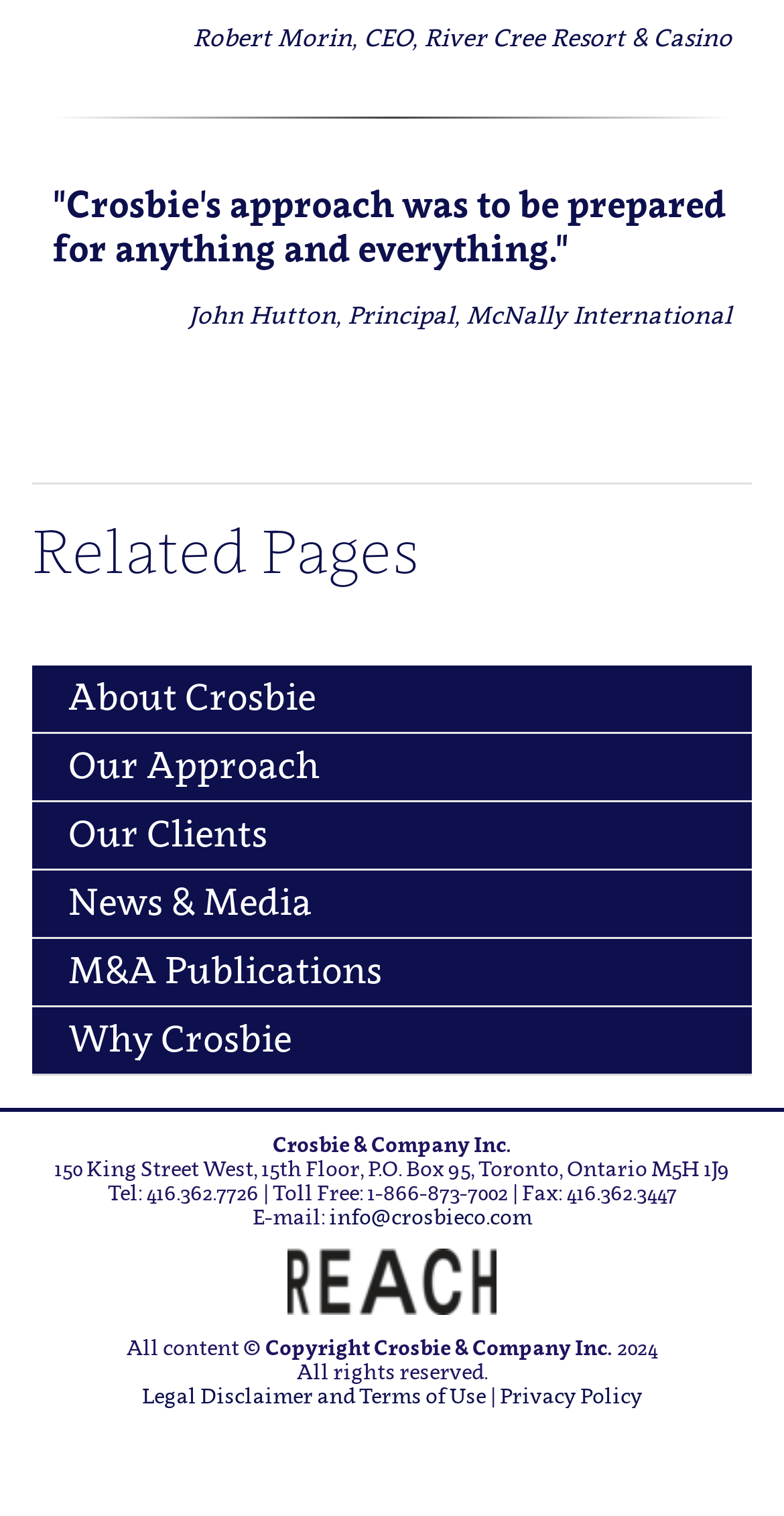What is the email address of Crosbie & Company Inc.?
Your answer should be a single word or phrase derived from the screenshot.

info@crosbieco.com